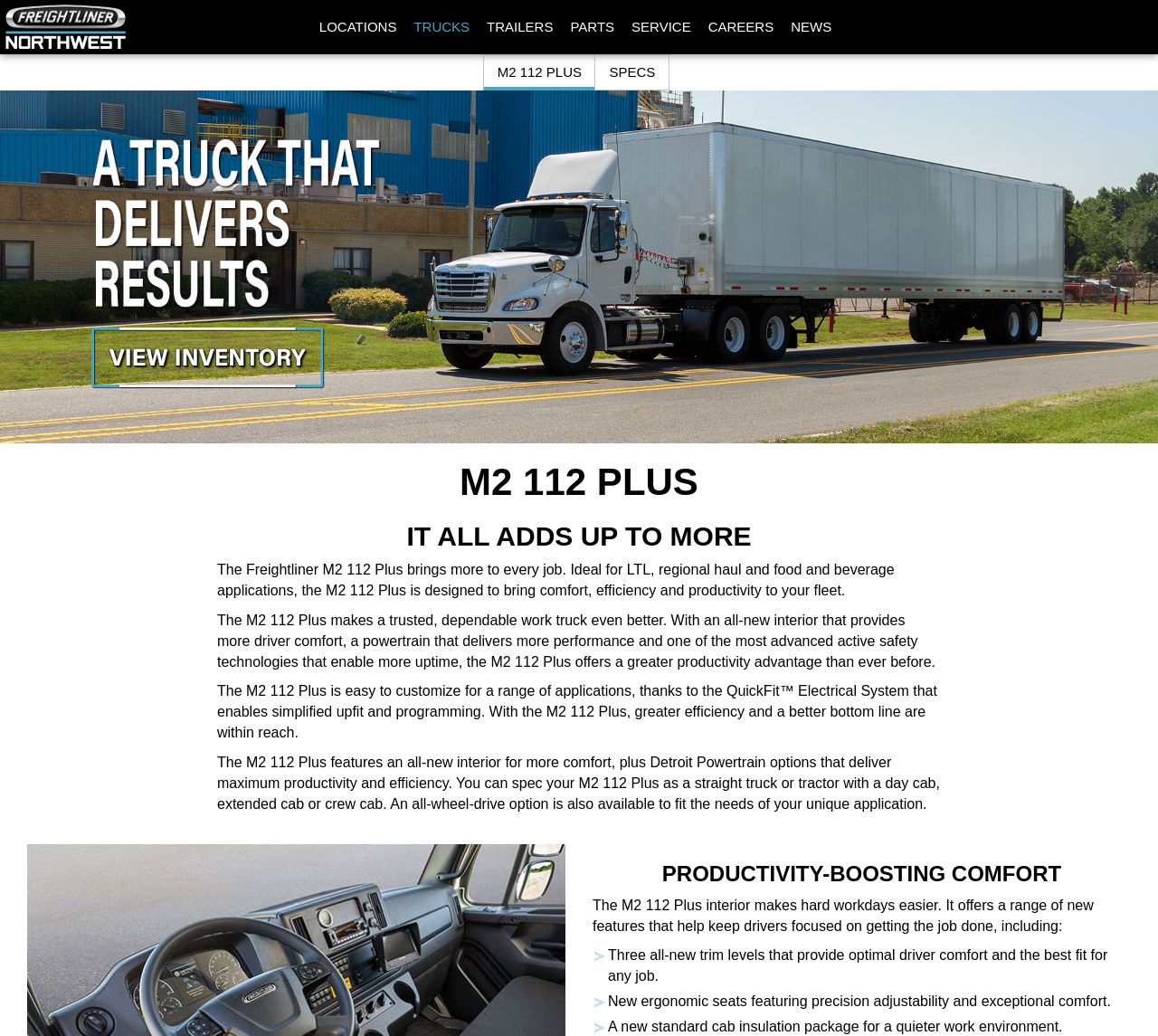Refer to the screenshot and answer the following question in detail:
What are the three new features of the M2 112 Plus interior?

The webpage lists three new features of the M2 112 Plus interior: 'Three all-new trim levels that provide optimal driver comfort and the best fit for any job', 'New ergonomic seats featuring precision adjustability and exceptional comfort', and 'A new standard cab insulation package for a quieter work environment'.